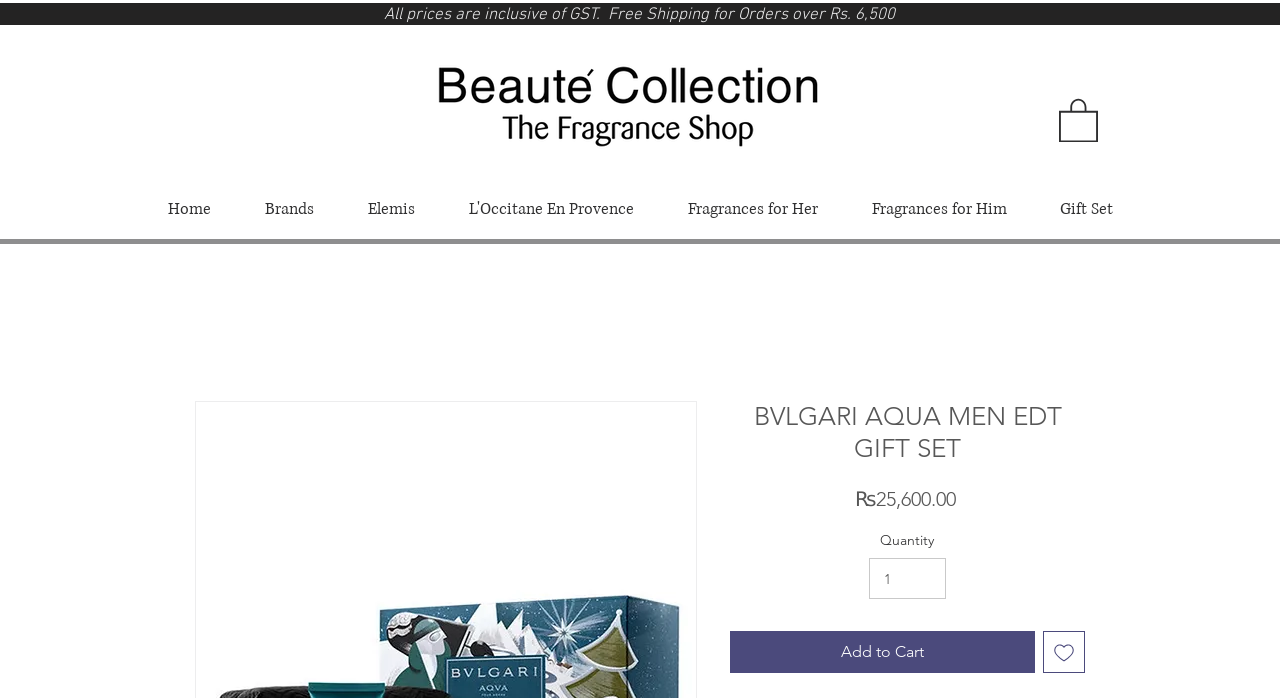Predict the bounding box of the UI element that fits this description: "Elemis".

[0.266, 0.244, 0.345, 0.357]